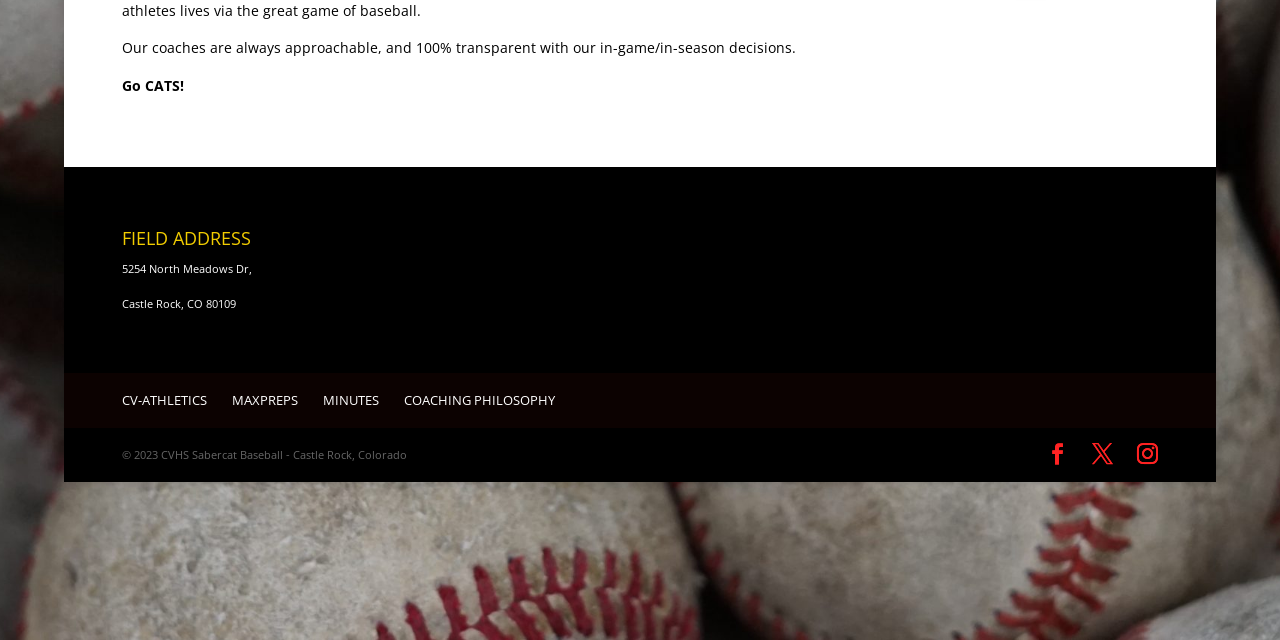Identify the bounding box of the UI component described as: "X".

[0.853, 0.692, 0.87, 0.731]